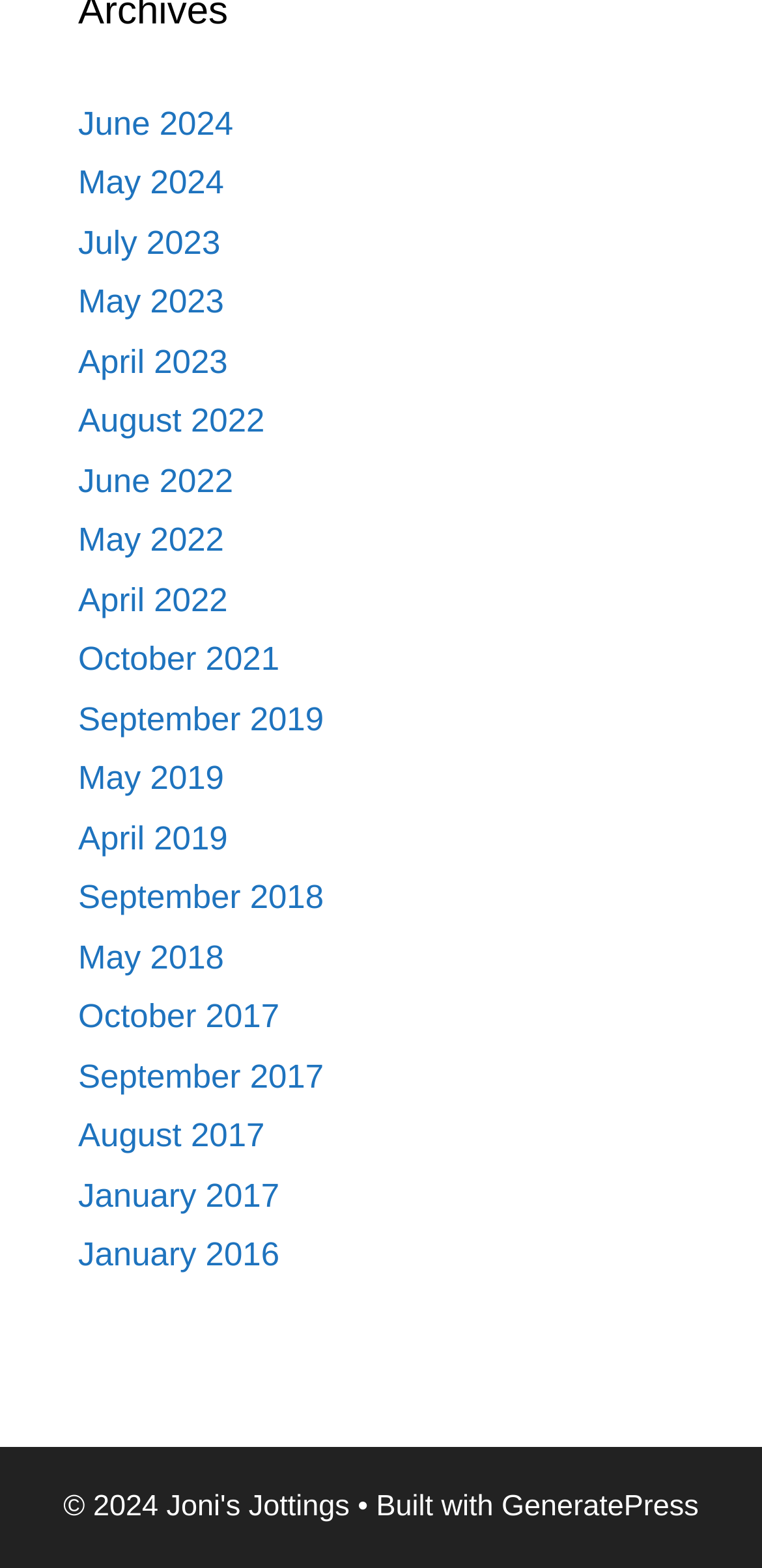Can you determine the bounding box coordinates of the area that needs to be clicked to fulfill the following instruction: "Check the security policy"?

None